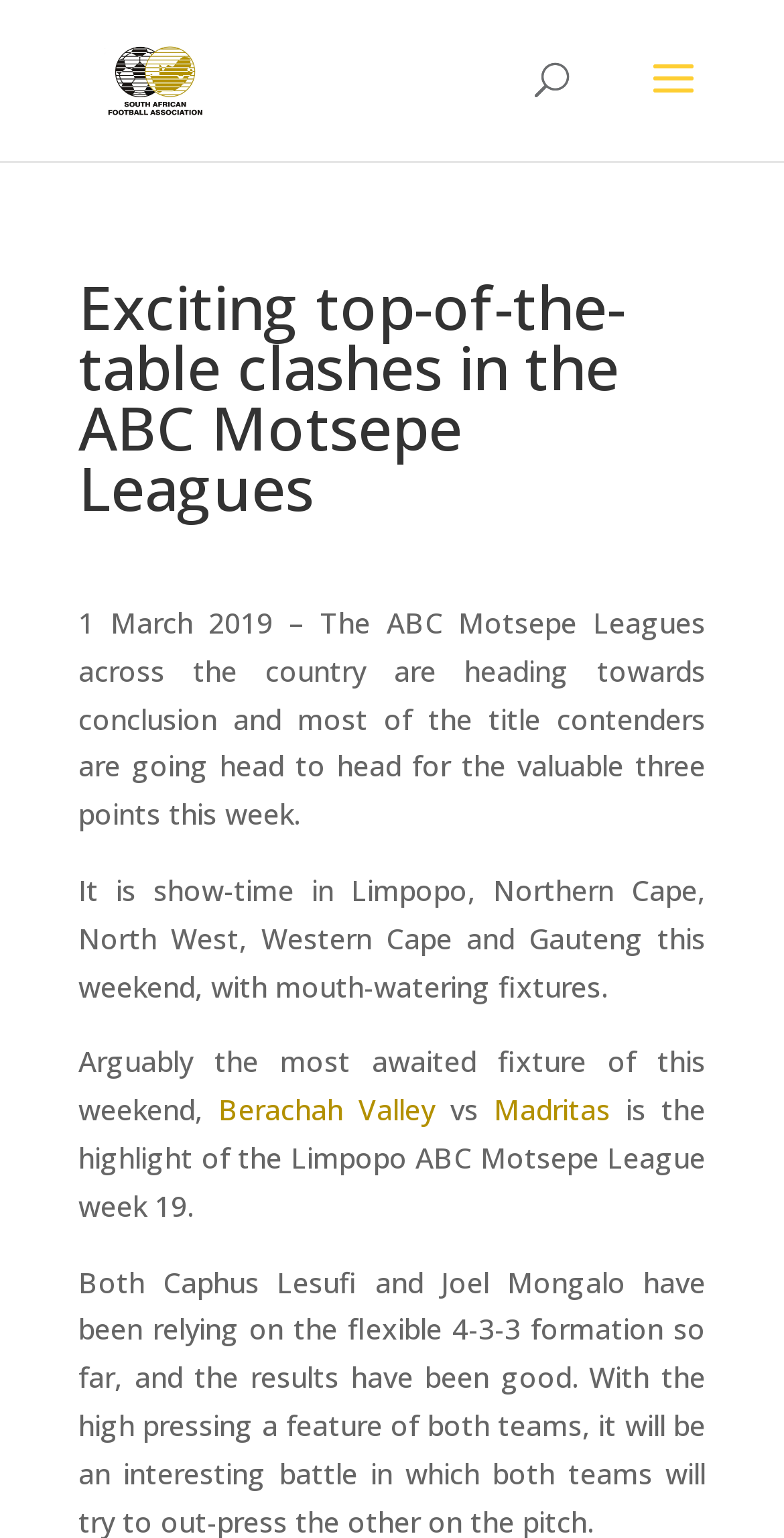Refer to the image and provide a thorough answer to this question:
What is the name of the team mentioned in the article?

The team is mentioned in the third paragraph of the article, which states 'Arguably the most awaited fixture of this weekend, Berachah Valley vs Madritas...'.